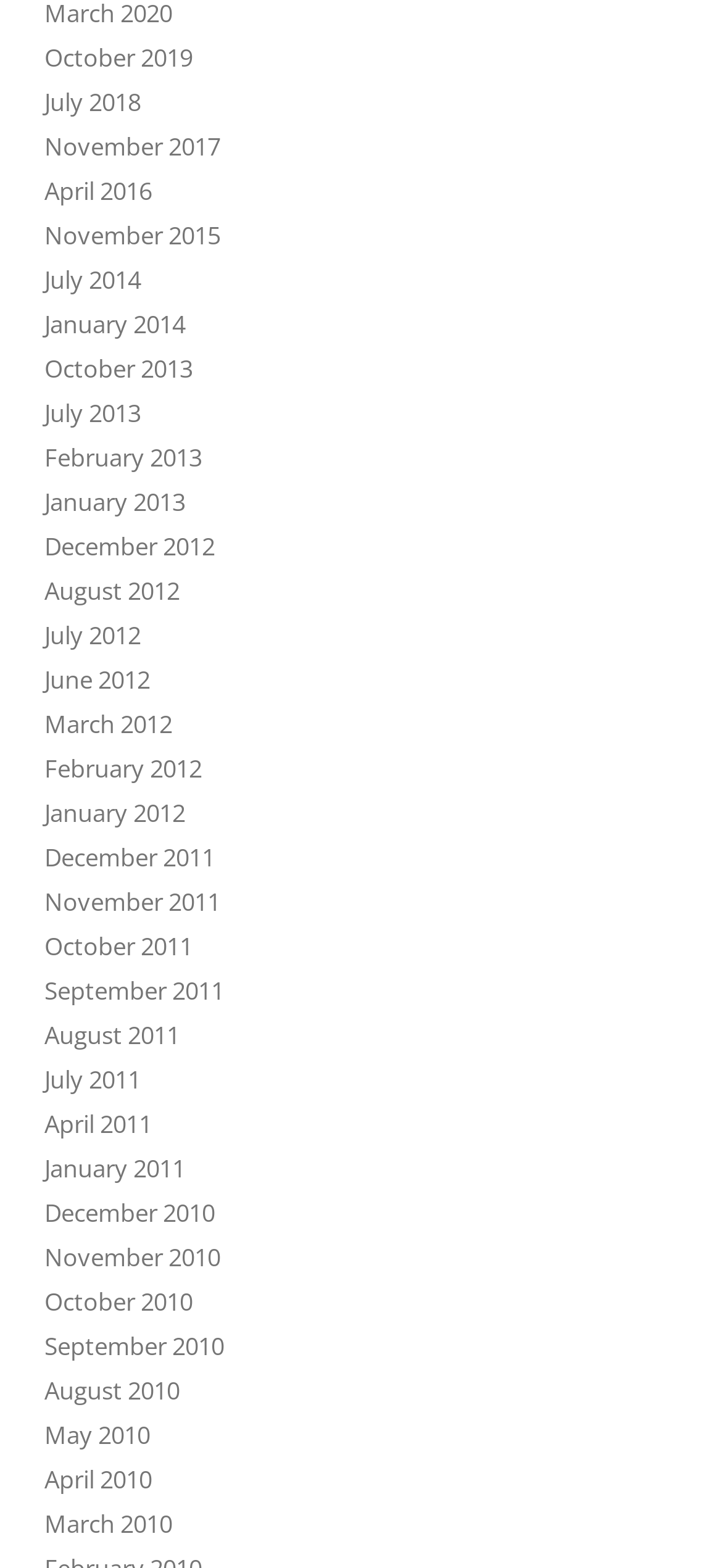Determine the bounding box coordinates of the clickable area required to perform the following instruction: "Read the article posted on May 11, 2015". The coordinates should be represented as four float numbers between 0 and 1: [left, top, right, bottom].

None